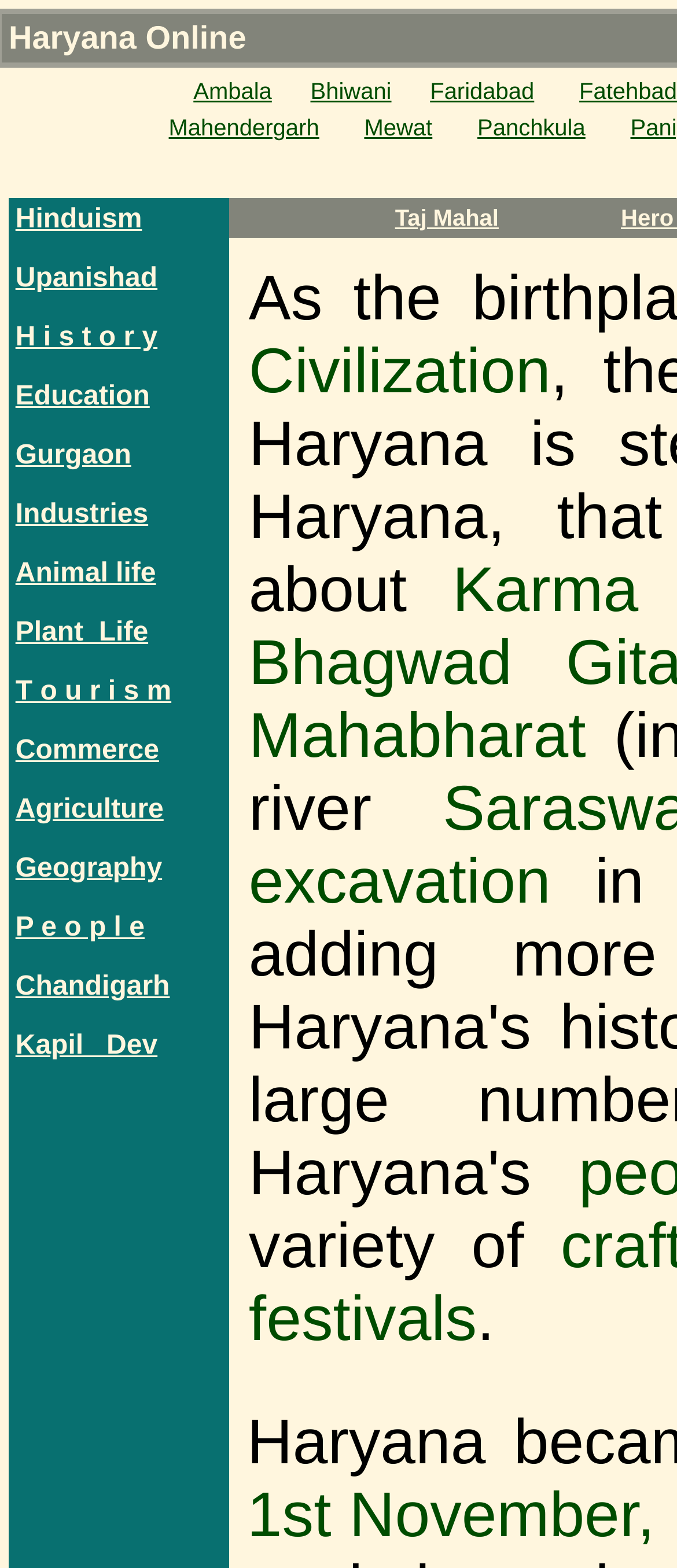How many links are related to tourism?
Answer the question with a single word or phrase derived from the image.

2